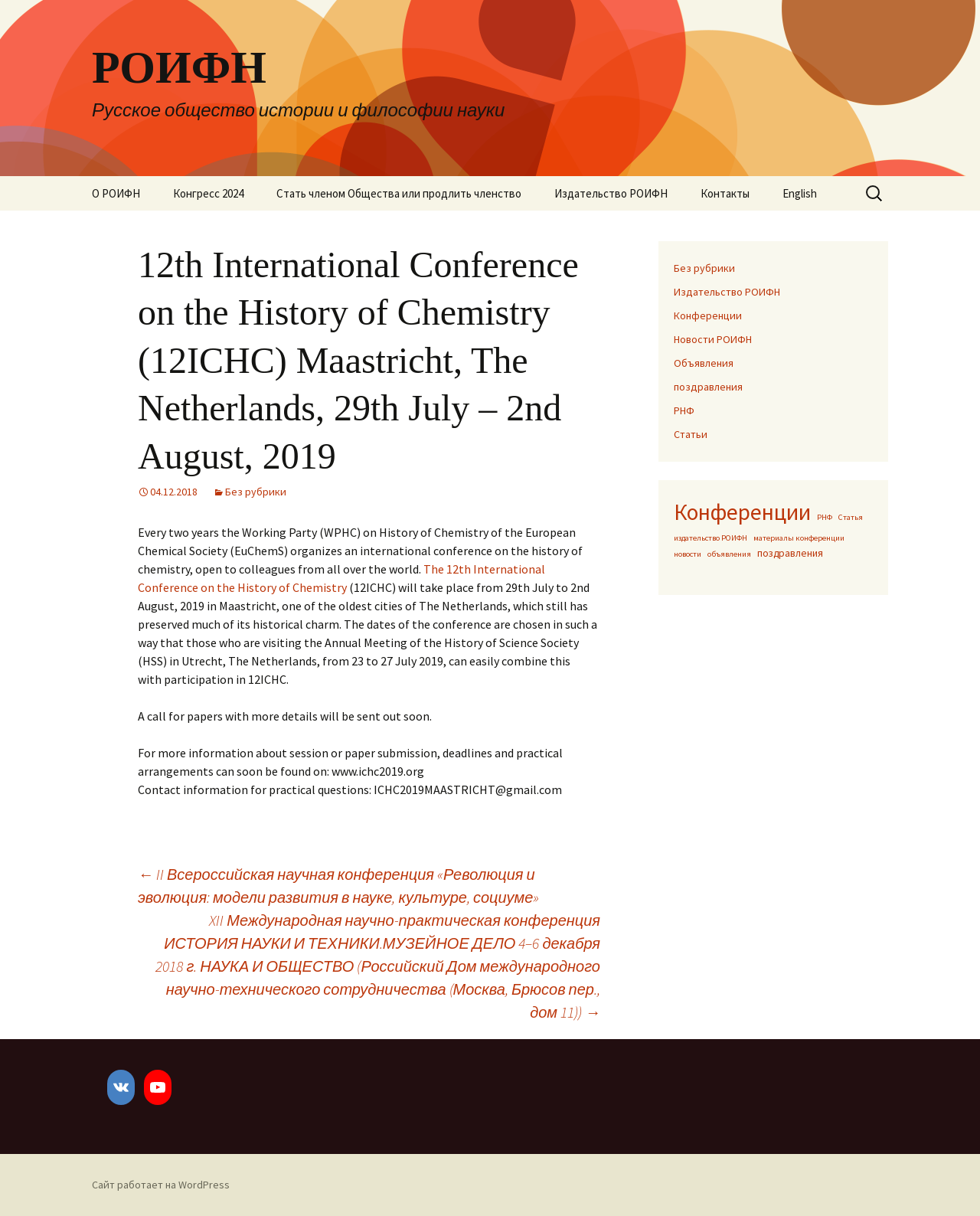Describe every aspect of the webpage in a detailed manner.

The webpage is about the 12th International Conference on the History of Chemistry (12ICHC) held in Maastricht, The Netherlands, from July 29th to August 2nd, 2019. At the top of the page, there is a link to "РОИФН" (Russian Society for the History and Philosophy of Science) with a description of the organization. Below this, there is a link to skip to the main content.

The main content section is divided into two parts. On the left side, there are several links to different sections of the website, including "О РОИФН" (About ROIFN), "Учредительные документы" (Founding documents), "Органы управления" (Governance bodies), and others. On the right side, there is a main article section that provides information about the conference, including a brief description, dates, and location. There are also links to submit papers and for more information about the conference.

Below the main article section, there are several links to other conferences and events, including the II All-Russian Scientific Conference "Revolution and Evolution: Models of Development in Science, Culture, and Society" and the XII International Scientific and Practical Conference "History of Science and Technology. Museum Affairs".

At the bottom of the page, there are links to social media platforms, including VK and YouTube, as well as a link to the website's WordPress platform.

Throughout the page, there are several headings, links, and static text elements that provide information about the conference, ROIFN, and related events.